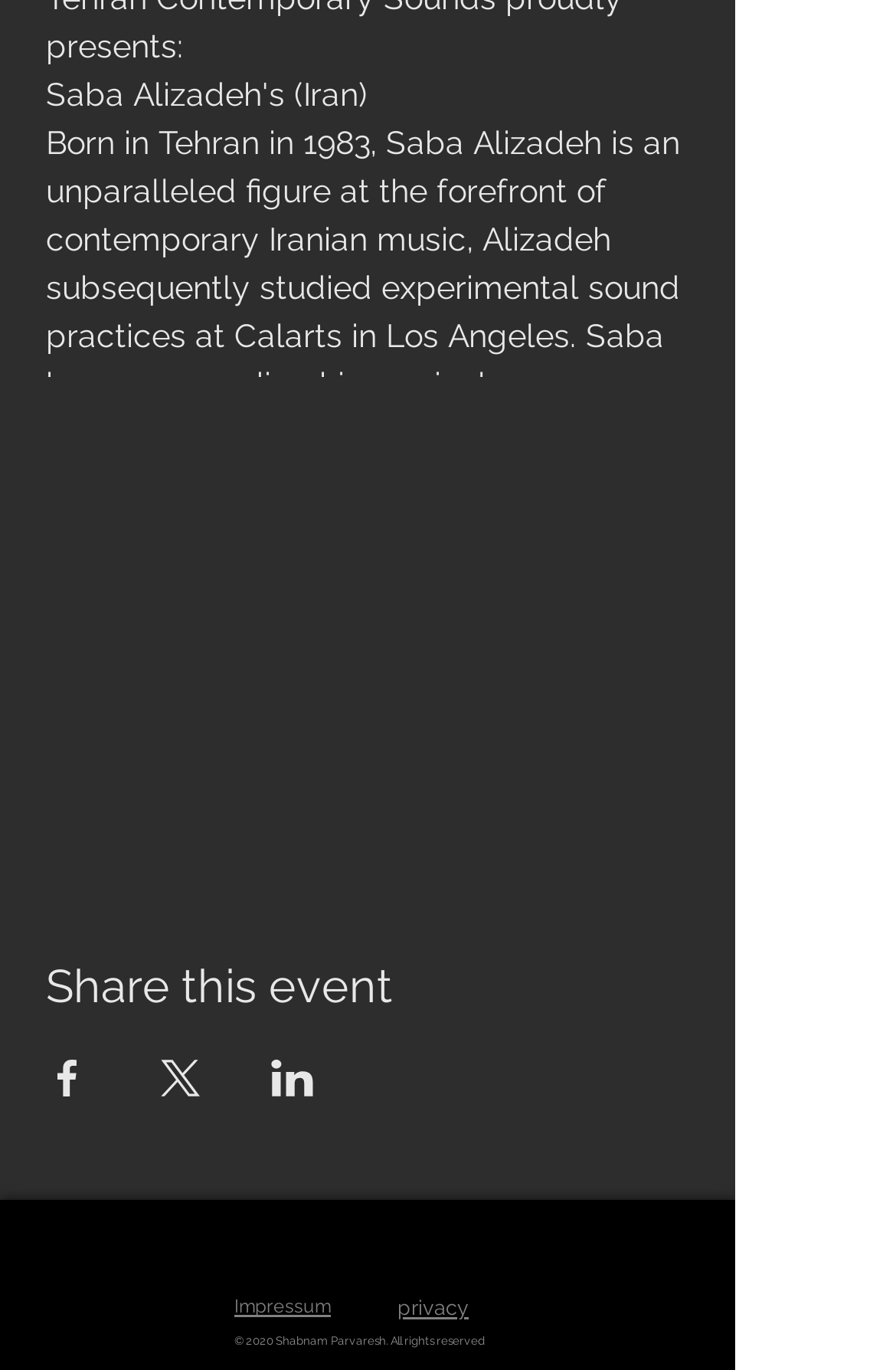Pinpoint the bounding box coordinates for the area that should be clicked to perform the following instruction: "Visit Bandcamp".

[0.149, 0.893, 0.2, 0.927]